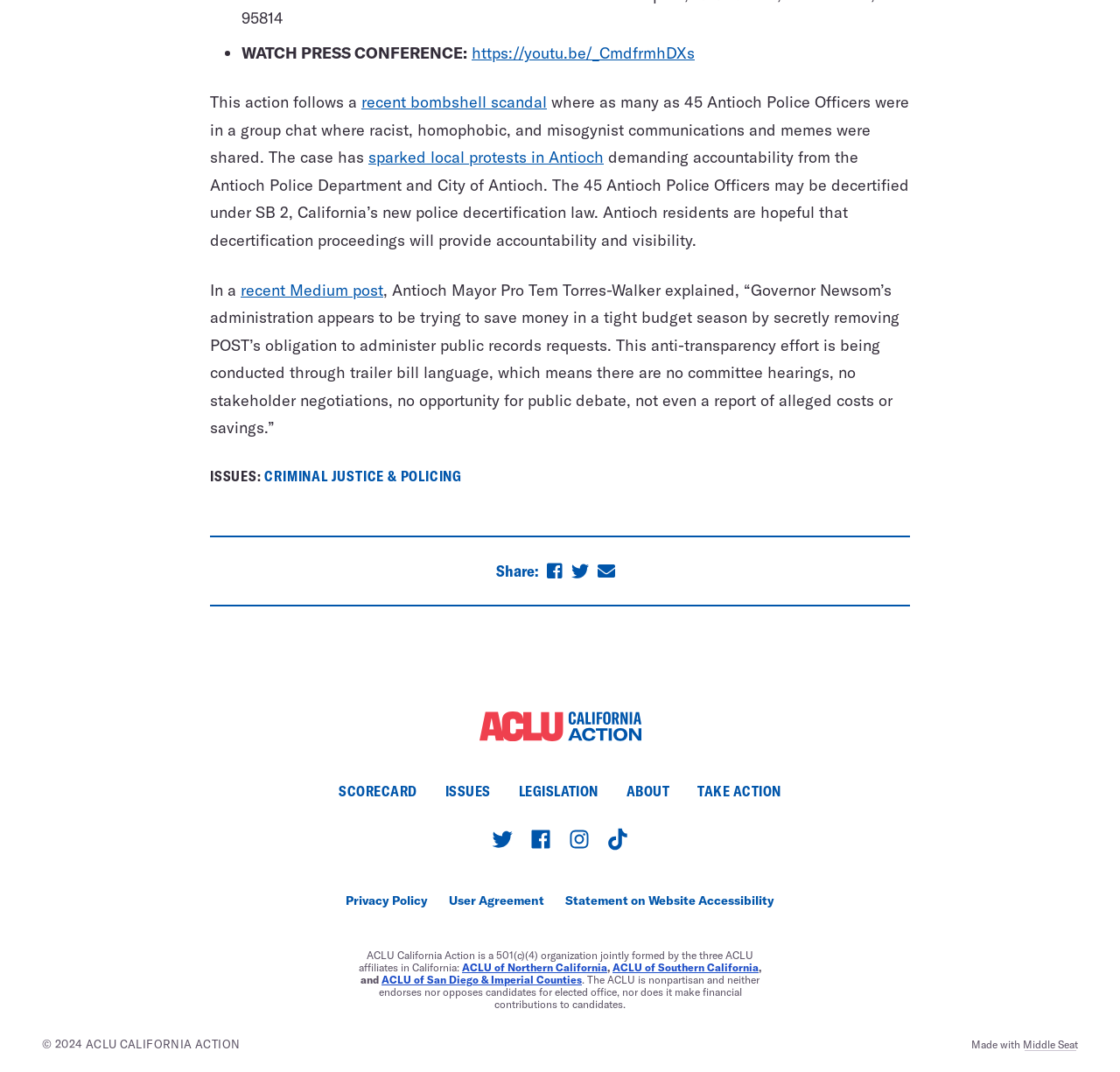What type of organization is ACLU California Action? Please answer the question using a single word or phrase based on the image.

501(c)(4) organization